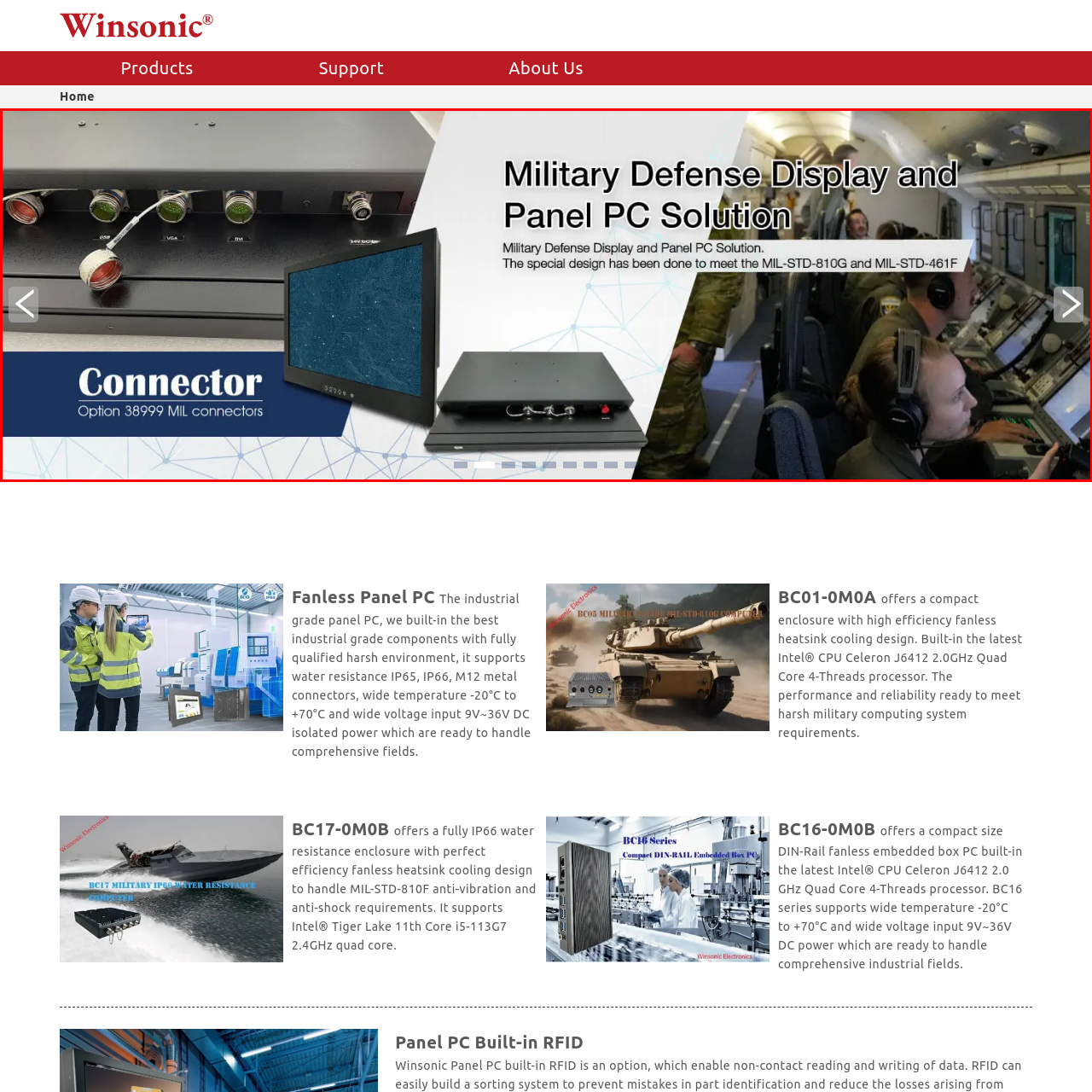What is the purpose of the device in the depicted context?  
Please examine the image enclosed within the red bounding box and provide a thorough answer based on what you observe in the image.

The caption describes the setup as being in a professional, high-tech context, indicative of its use in military operations and defense-related tasks, suggesting that the device is designed for defense operations.